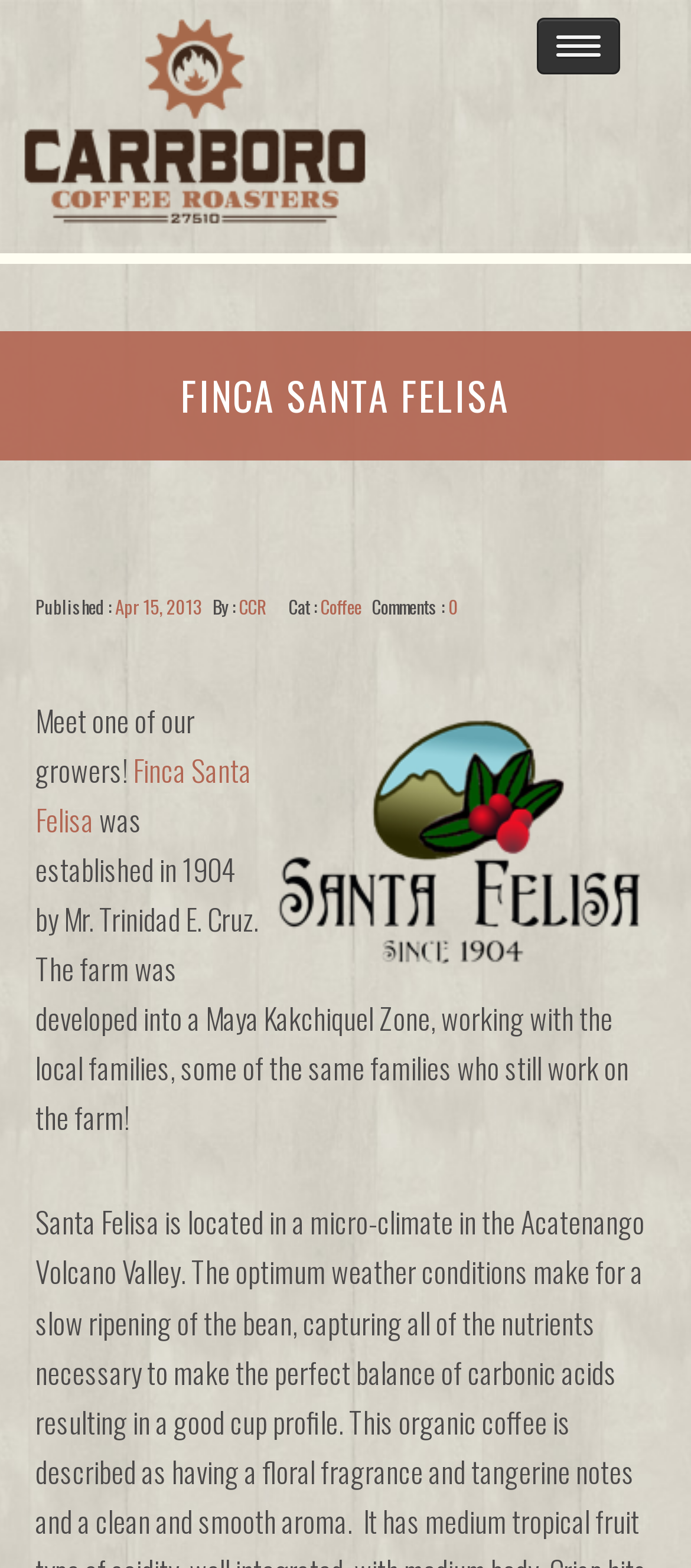Locate the bounding box coordinates of the element you need to click to accomplish the task described by this instruction: "Read about Bahrain Diesel Generator Market Growth".

None